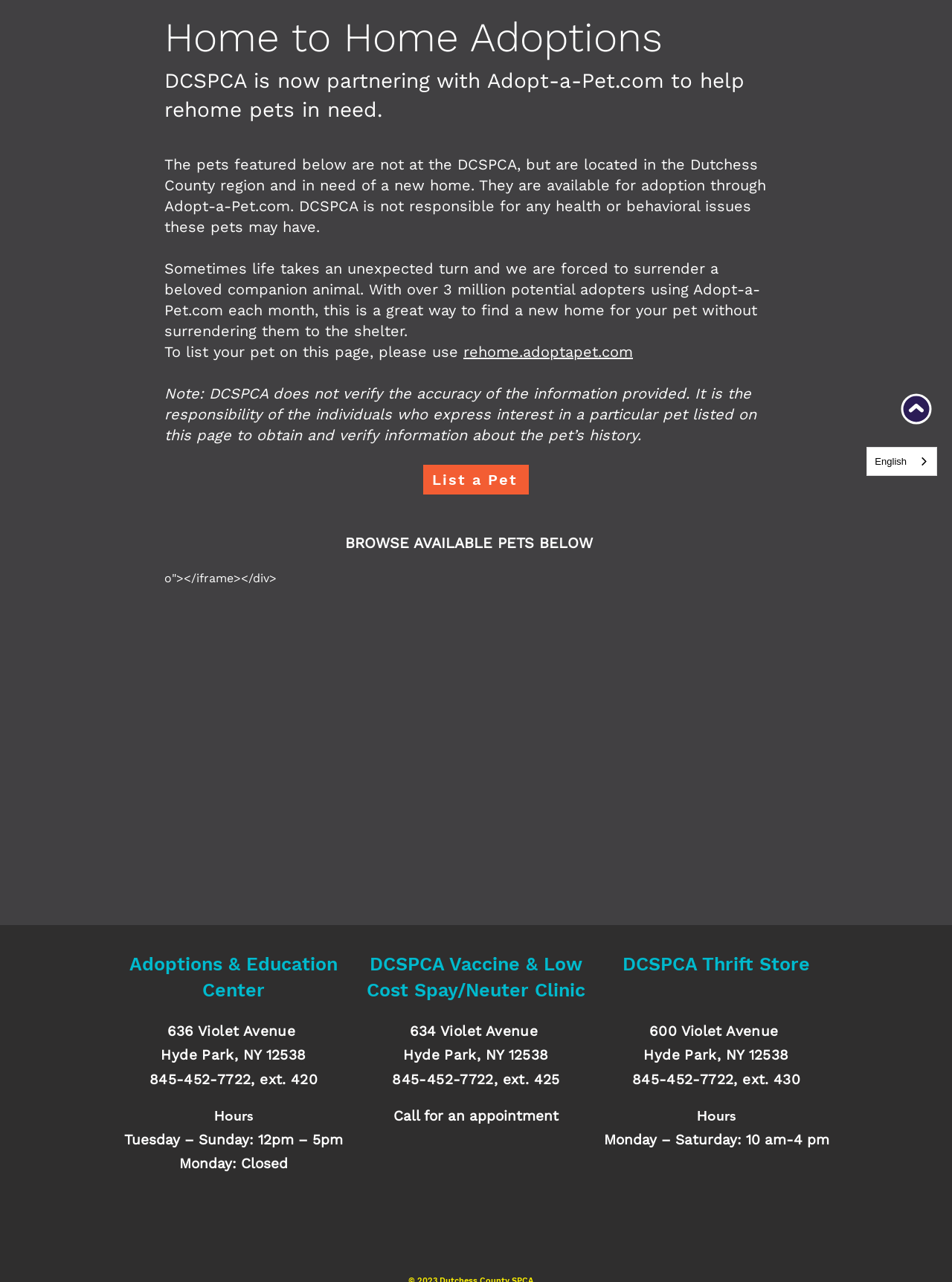Provide the bounding box coordinates of the HTML element this sentence describes: "List a Pet". The bounding box coordinates consist of four float numbers between 0 and 1, i.e., [left, top, right, bottom].

[0.445, 0.363, 0.555, 0.386]